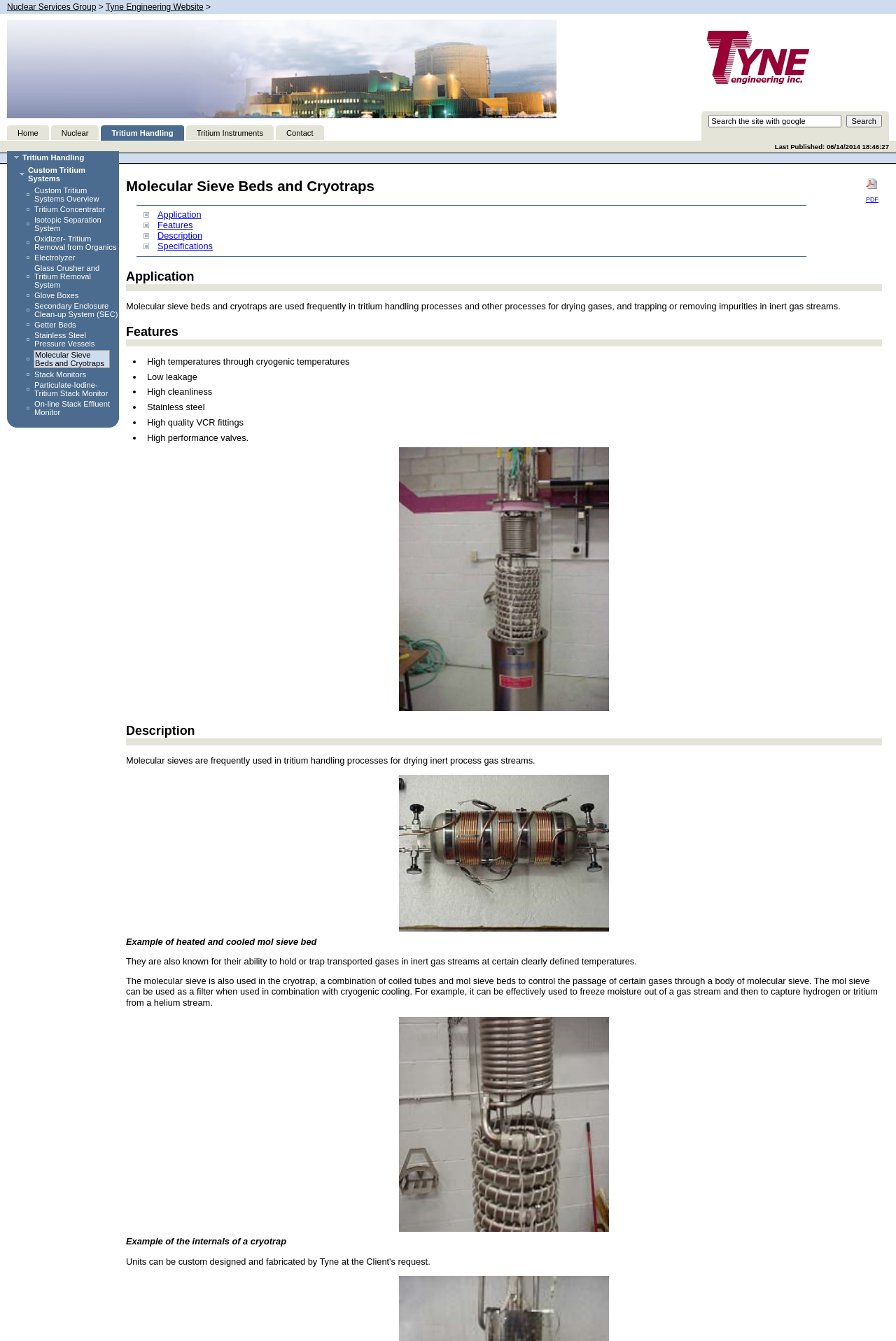Determine the bounding box coordinates of the element's region needed to click to follow the instruction: "Search the site with Google". Provide these coordinates as four float numbers between 0 and 1, formatted as [left, top, right, bottom].

[0.791, 0.086, 0.939, 0.095]